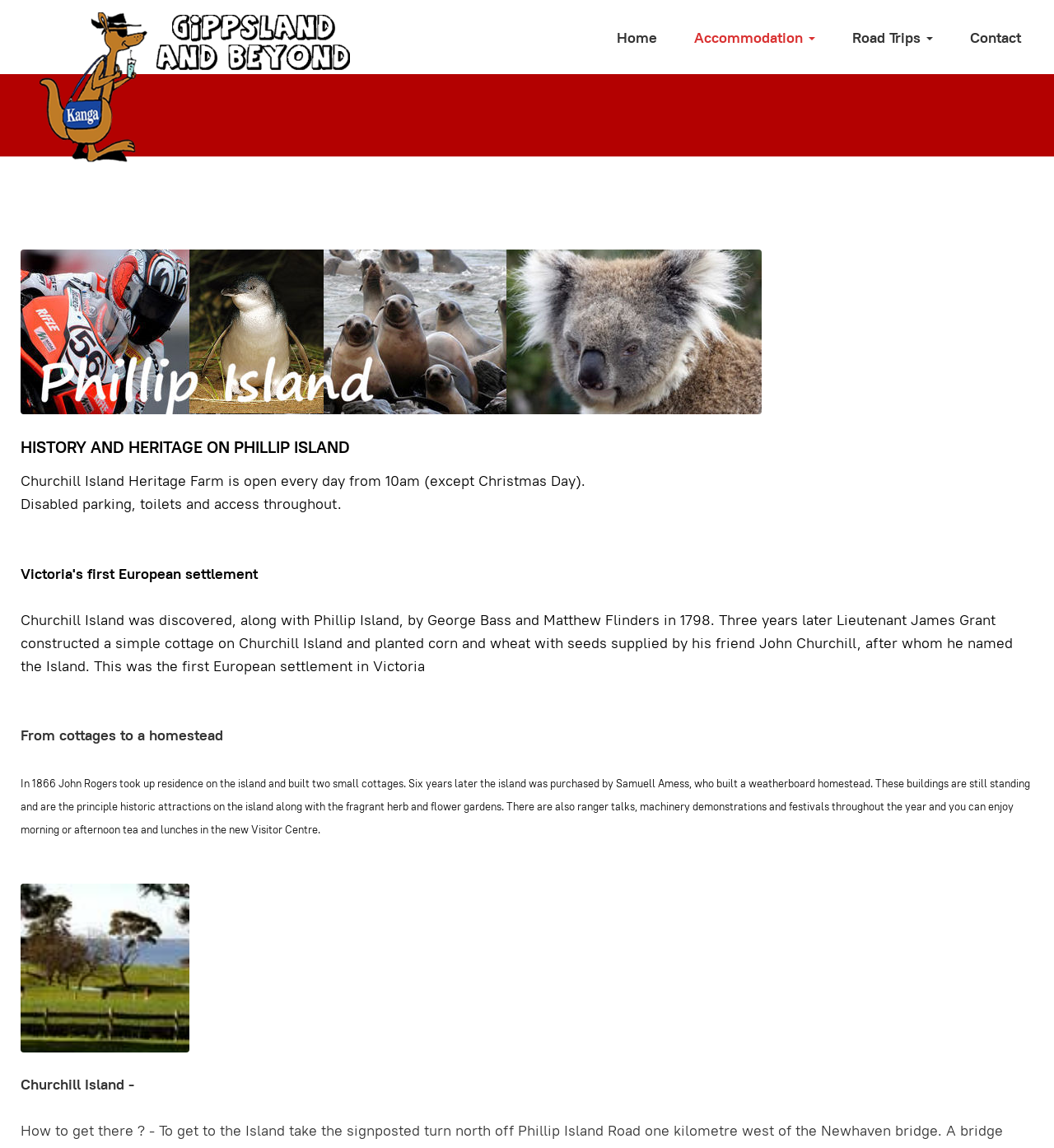What type of information is provided on this website?
By examining the image, provide a one-word or phrase answer.

Travel and accommodation